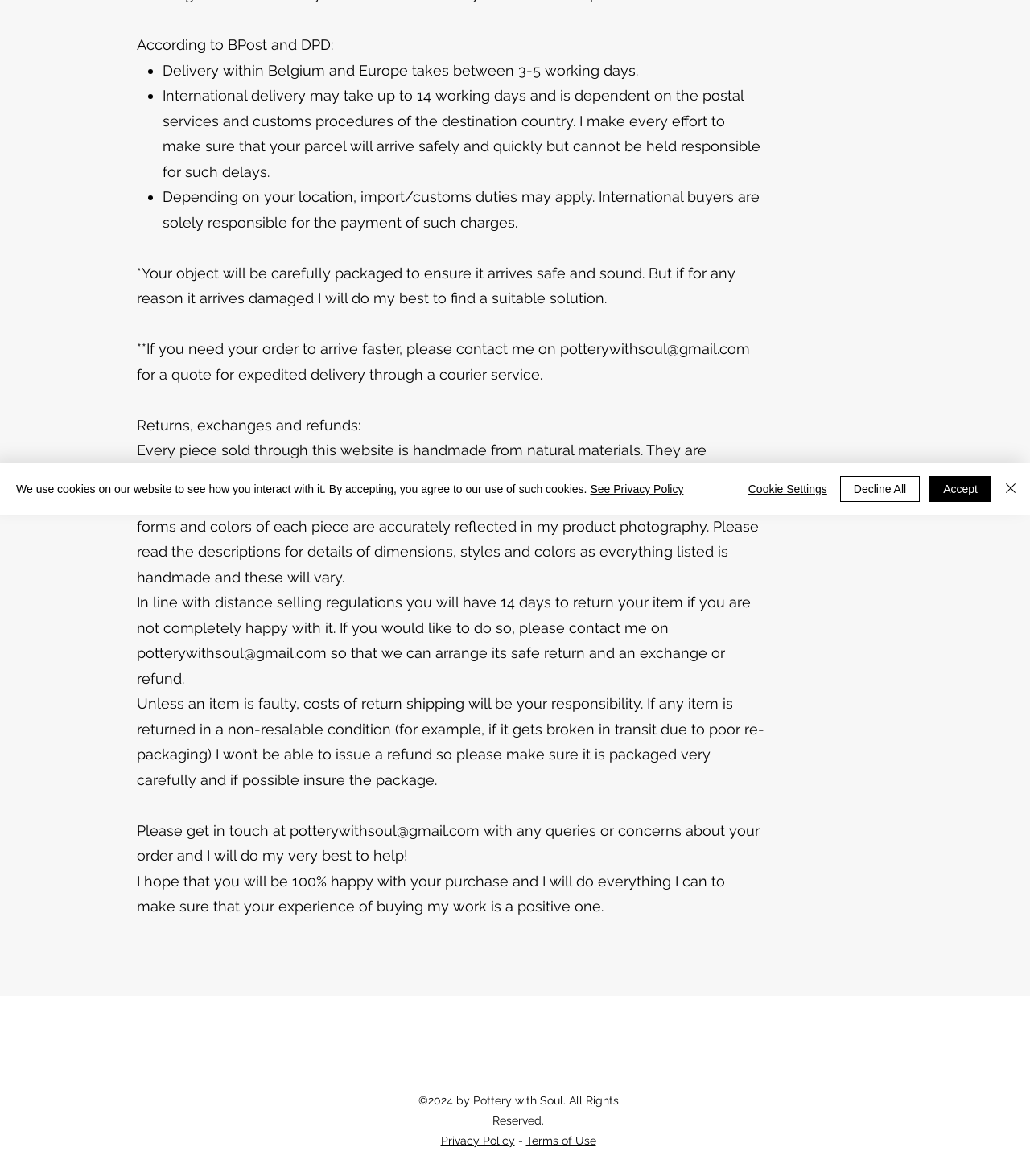Based on the element description Privacy Policy, identify the bounding box coordinates for the UI element. The coordinates should be in the format (top-left x, top-left y, bottom-right x, bottom-right y) and within the 0 to 1 range.

[0.428, 0.964, 0.5, 0.975]